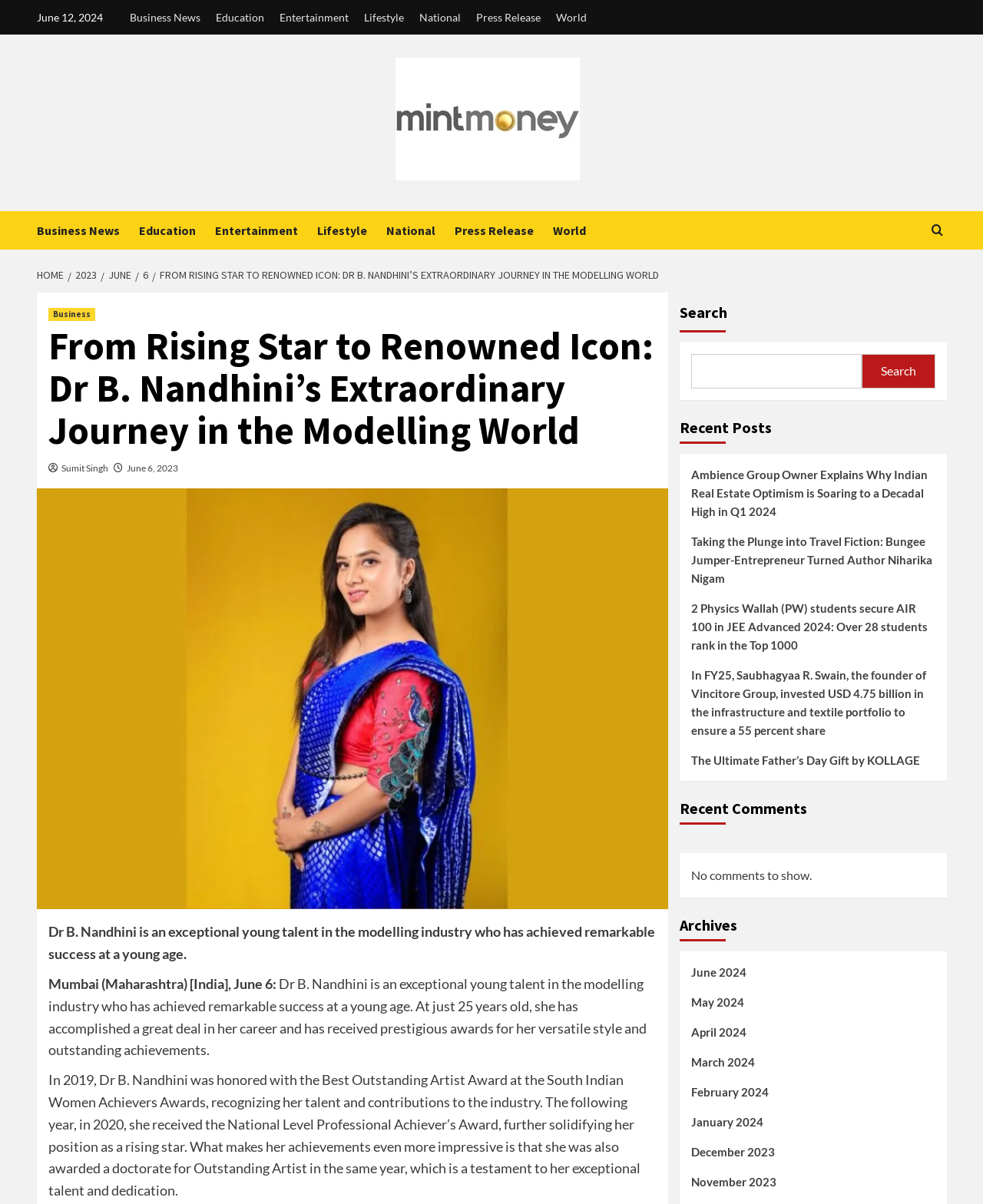Find and indicate the bounding box coordinates of the region you should select to follow the given instruction: "Search for something".

[0.691, 0.243, 0.963, 0.332]